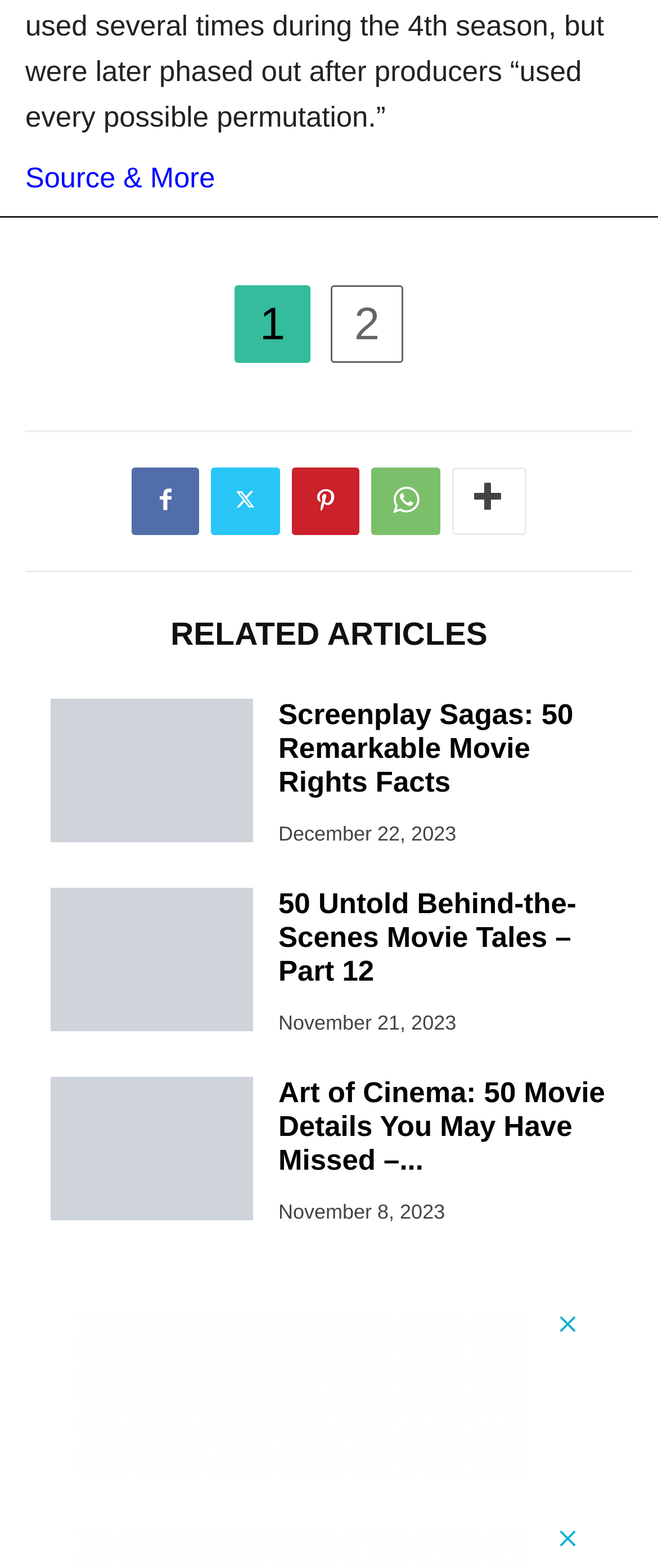What is the date of the first related article?
Can you provide an in-depth and detailed response to the question?

The date of the first related article can be determined by reading the StaticText element with the text 'December 22, 2023'. This text is located near the first related article link and appears to be the publication date of the article.